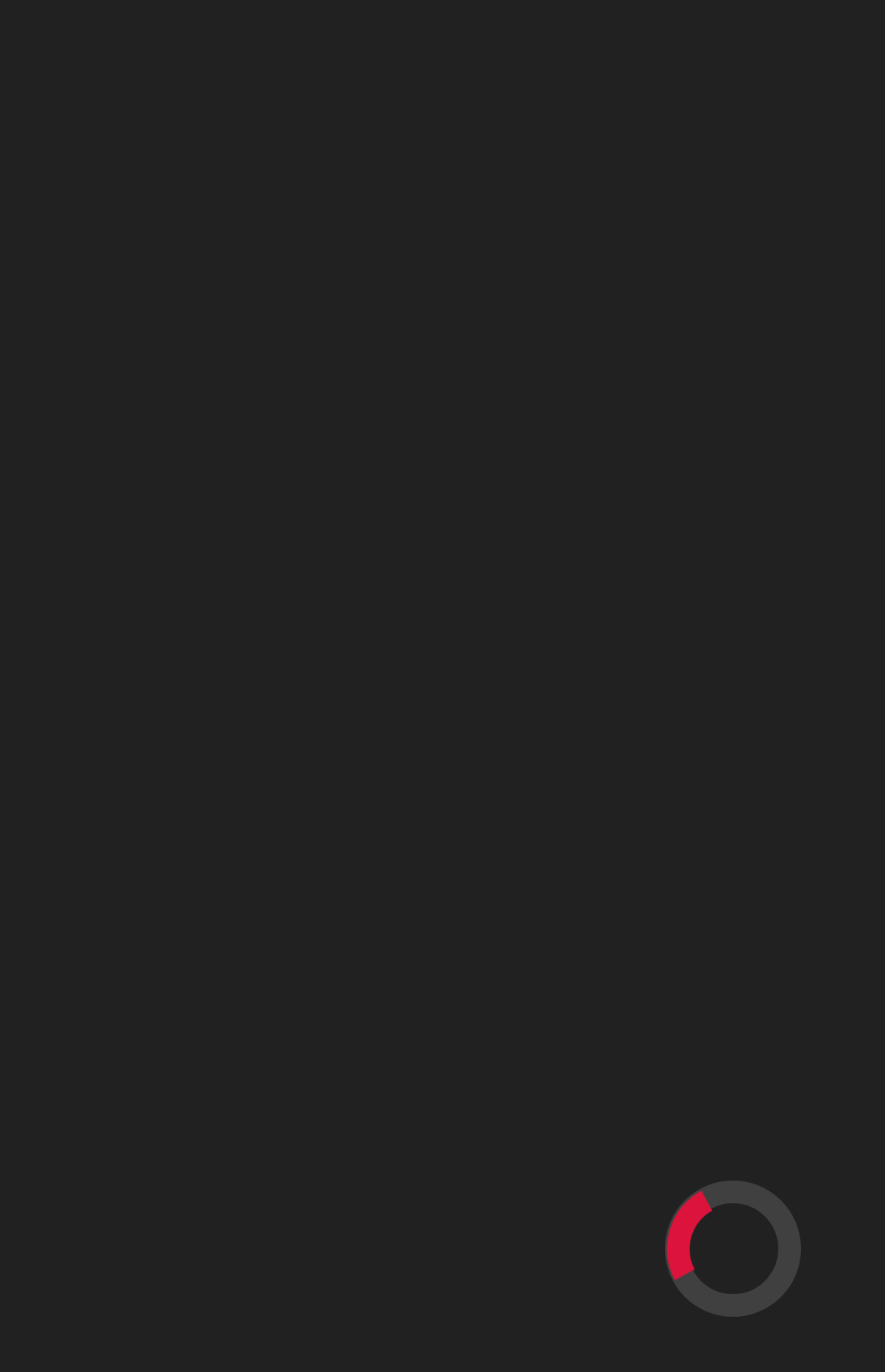Specify the bounding box coordinates of the element's area that should be clicked to execute the given instruction: "View Featured articles". The coordinates should be four float numbers between 0 and 1, i.e., [left, top, right, bottom].

[0.09, 0.715, 0.24, 0.742]